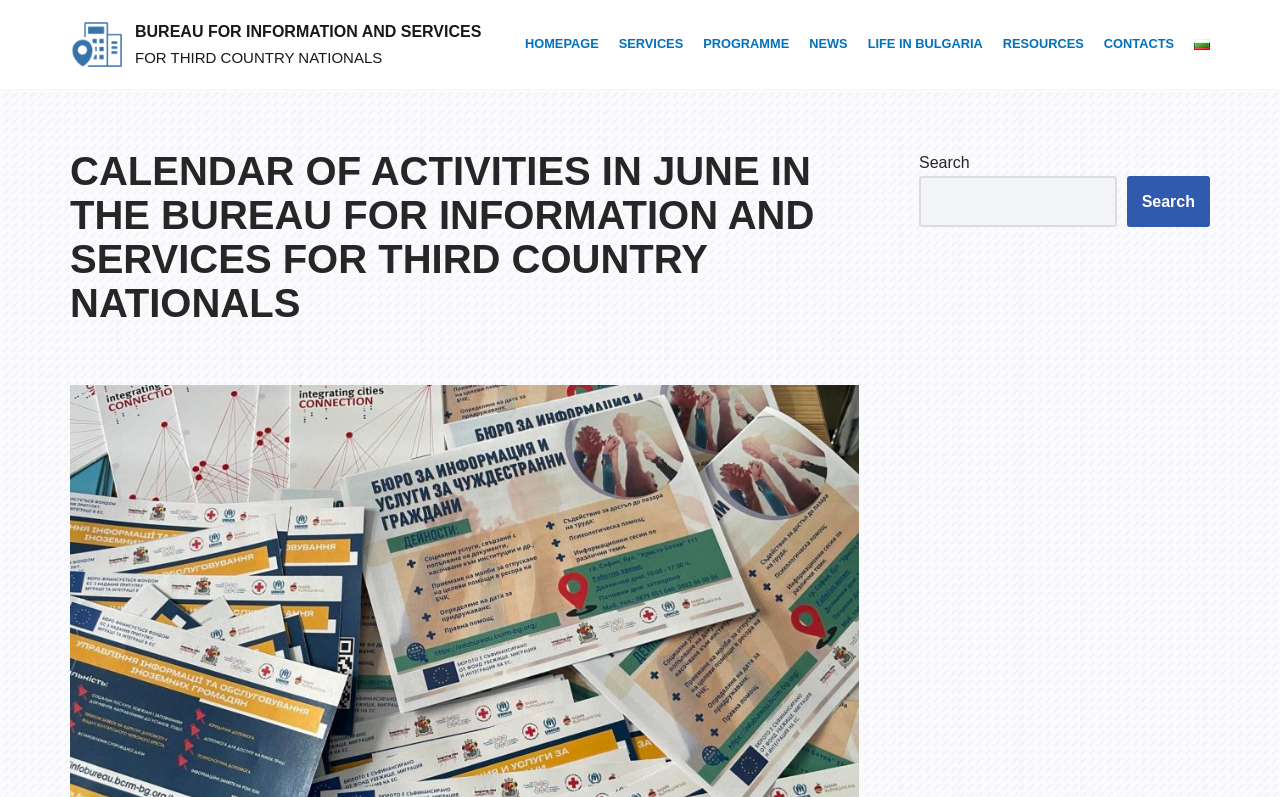Please identify the bounding box coordinates of the clickable area that will allow you to execute the instruction: "view programme".

[0.549, 0.04, 0.617, 0.071]